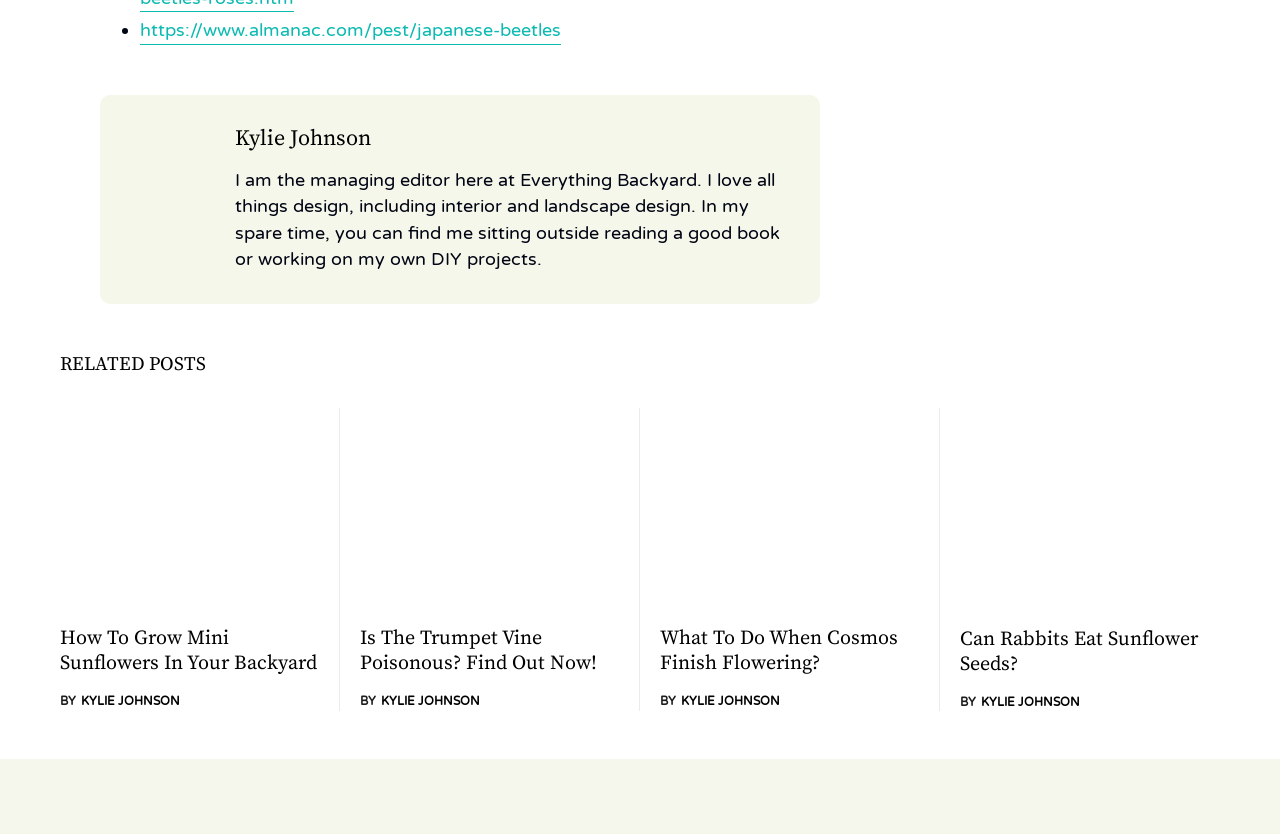Identify the bounding box coordinates of the region that needs to be clicked to carry out this instruction: "Read the article about rabbits eating sunflower seeds". Provide these coordinates as four float numbers ranging from 0 to 1, i.e., [left, top, right, bottom].

[0.75, 0.489, 0.953, 0.723]